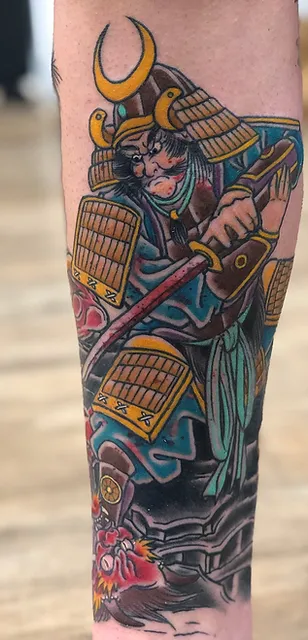What is below the warrior in the tattoo?
Look at the image and answer with only one word or phrase.

Thematic elements